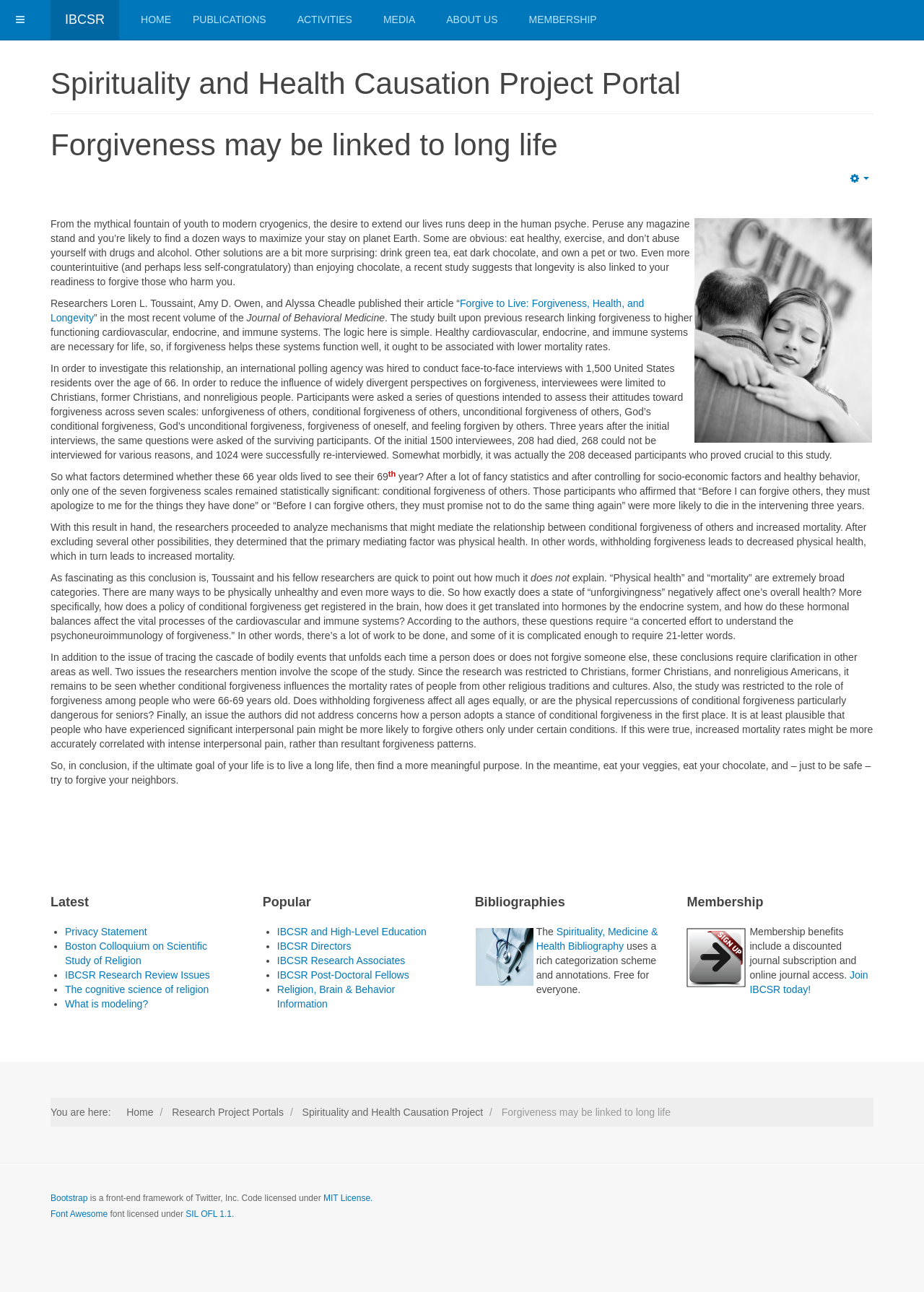Identify the bounding box coordinates for the UI element that matches this description: "Home".

[0.152, 0.0, 0.185, 0.031]